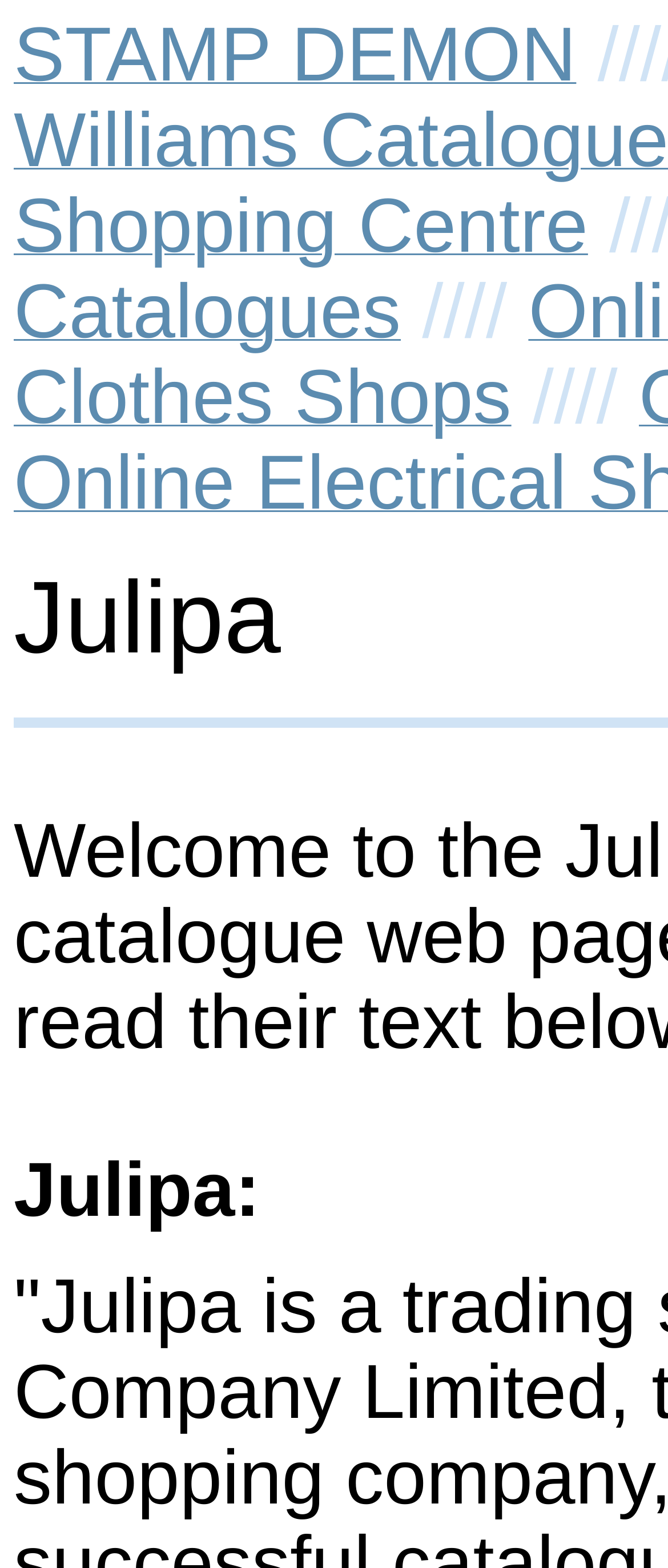Please determine the bounding box coordinates for the UI element described here. Use the format (top-left x, top-left y, bottom-right x, bottom-right y) with values bounded between 0 and 1: Shopping Centre

[0.021, 0.146, 0.88, 0.165]